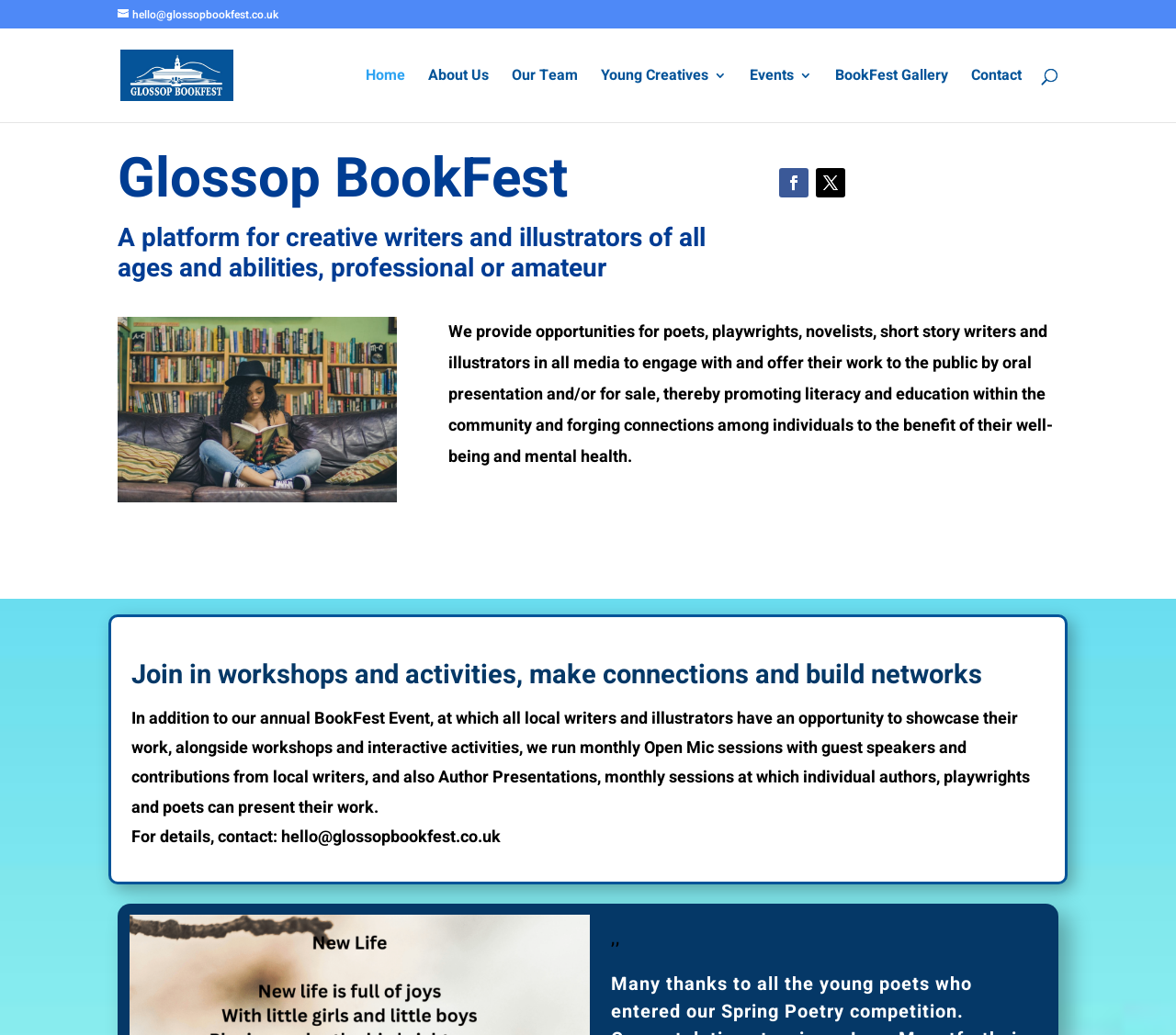Locate the bounding box coordinates of the clickable element to fulfill the following instruction: "View the 'About Us' page". Provide the coordinates as four float numbers between 0 and 1 in the format [left, top, right, bottom].

[0.364, 0.067, 0.416, 0.118]